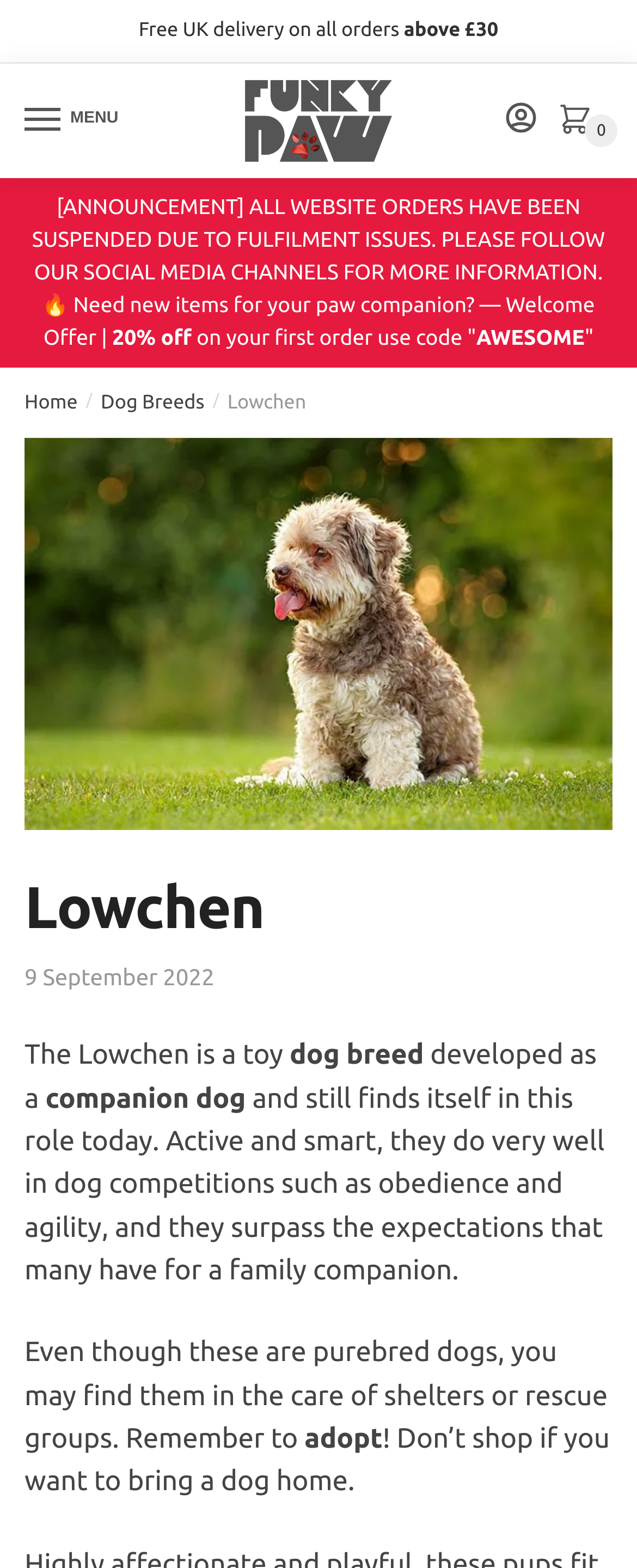Give a one-word or short-phrase answer to the following question: 
What is the navigation menu button labeled?

Menu